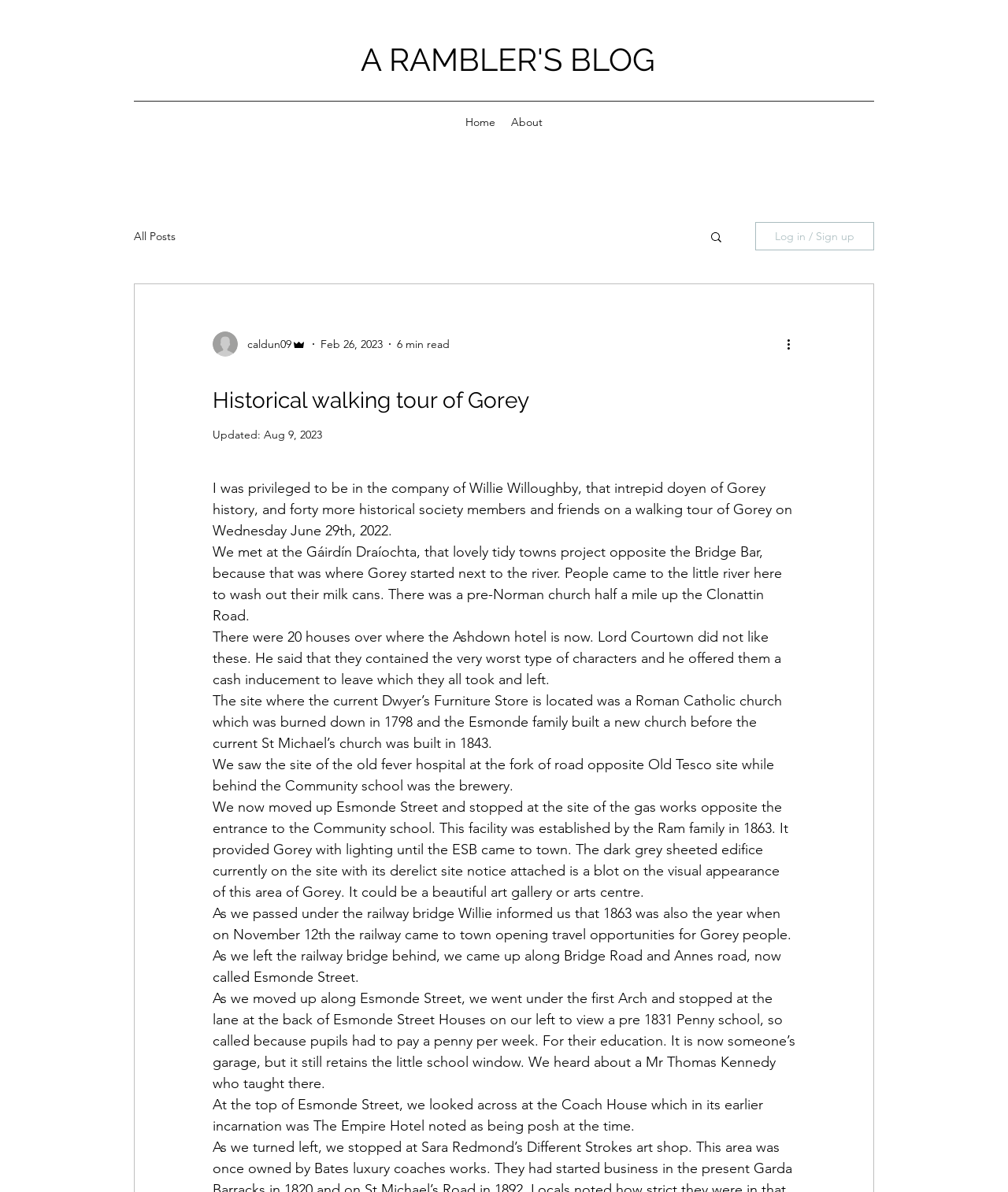Generate a comprehensive description of the webpage content.

This webpage is about a historical walking tour of Gorey, a town in Ireland. At the top of the page, there is a navigation menu with links to "Home", "About", and "blog" sections. Below the navigation menu, there is a search button with a magnifying glass icon. On the top-right corner, there is a button to log in or sign up.

The main content of the page is a blog post about the historical walking tour, which is divided into several paragraphs. The post starts with an introduction, describing the tour and its participants. The subsequent paragraphs describe the various historical sites visited during the tour, including the Gáirdín Draíochta, a pre-Norman church, the Ashdown hotel, a Roman Catholic church, the old fever hospital, the gas works, and a pre-1831 Penny school.

The blog post is accompanied by a writer's picture and some metadata, including the author's name, "caldun09", and the date of publication, "Feb 26, 2023". There is also a "More actions" button with an icon, which is located on the top-right corner of the blog post.

On the bottom-right corner of the page, there is an iframe with a Wix Chat widget.